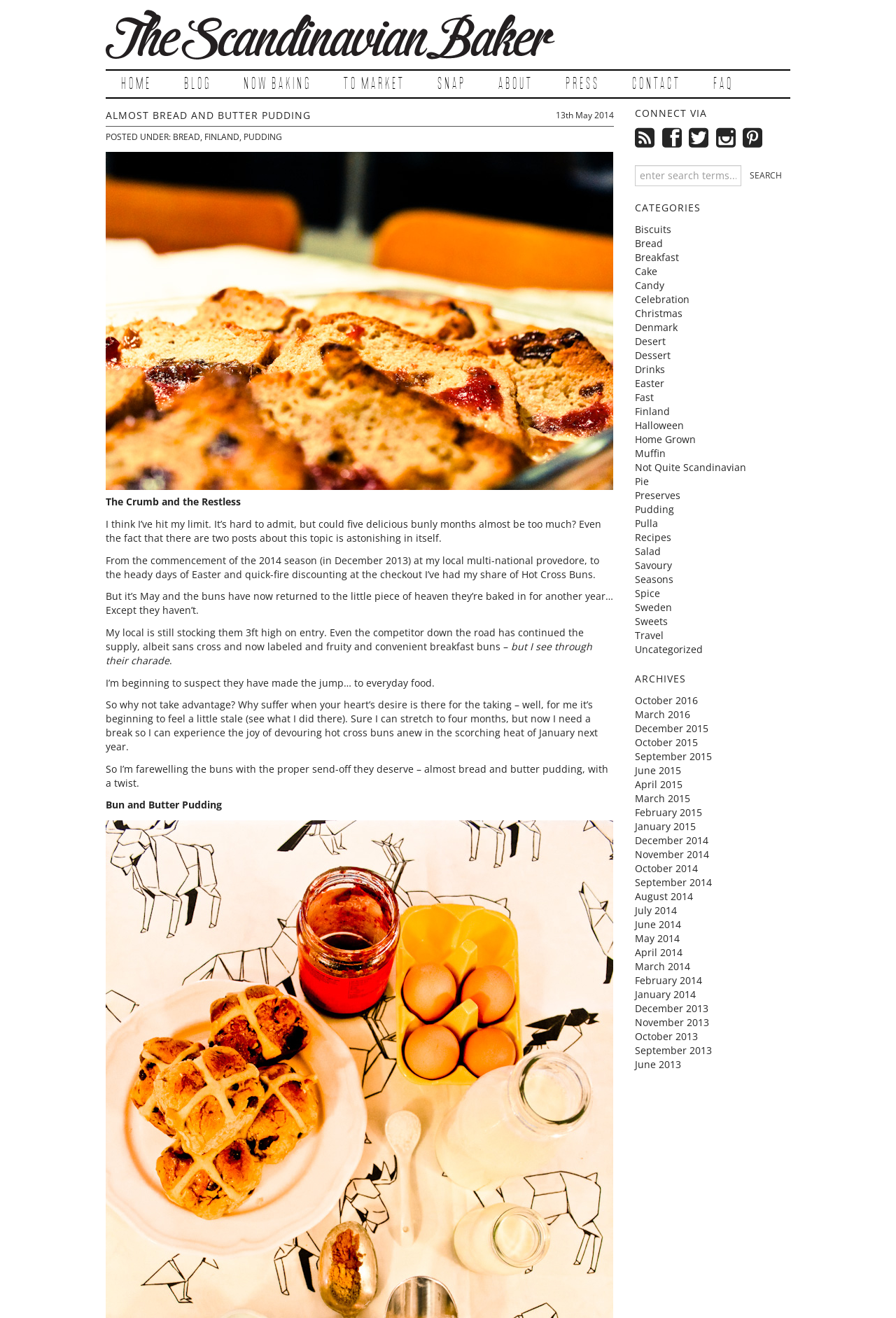Please identify the bounding box coordinates of the element that needs to be clicked to execute the following command: "Click on the 'Bun and Butter Pudding :: The Scandinavian Baker' link". Provide the bounding box using four float numbers between 0 and 1, formatted as [left, top, right, bottom].

[0.118, 0.239, 0.684, 0.25]